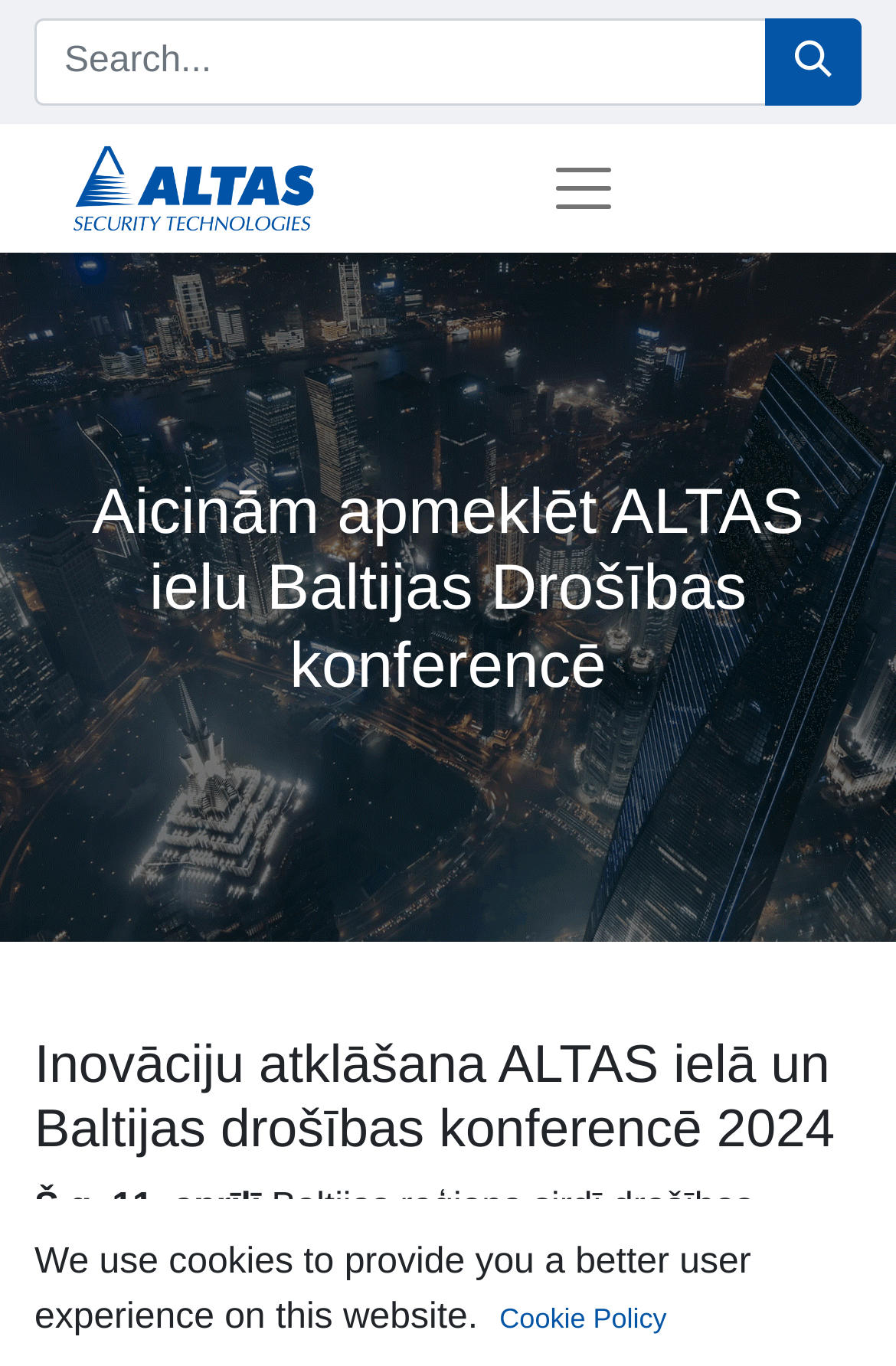How many headings are there?
Based on the image, provide a one-word or brief-phrase response.

2